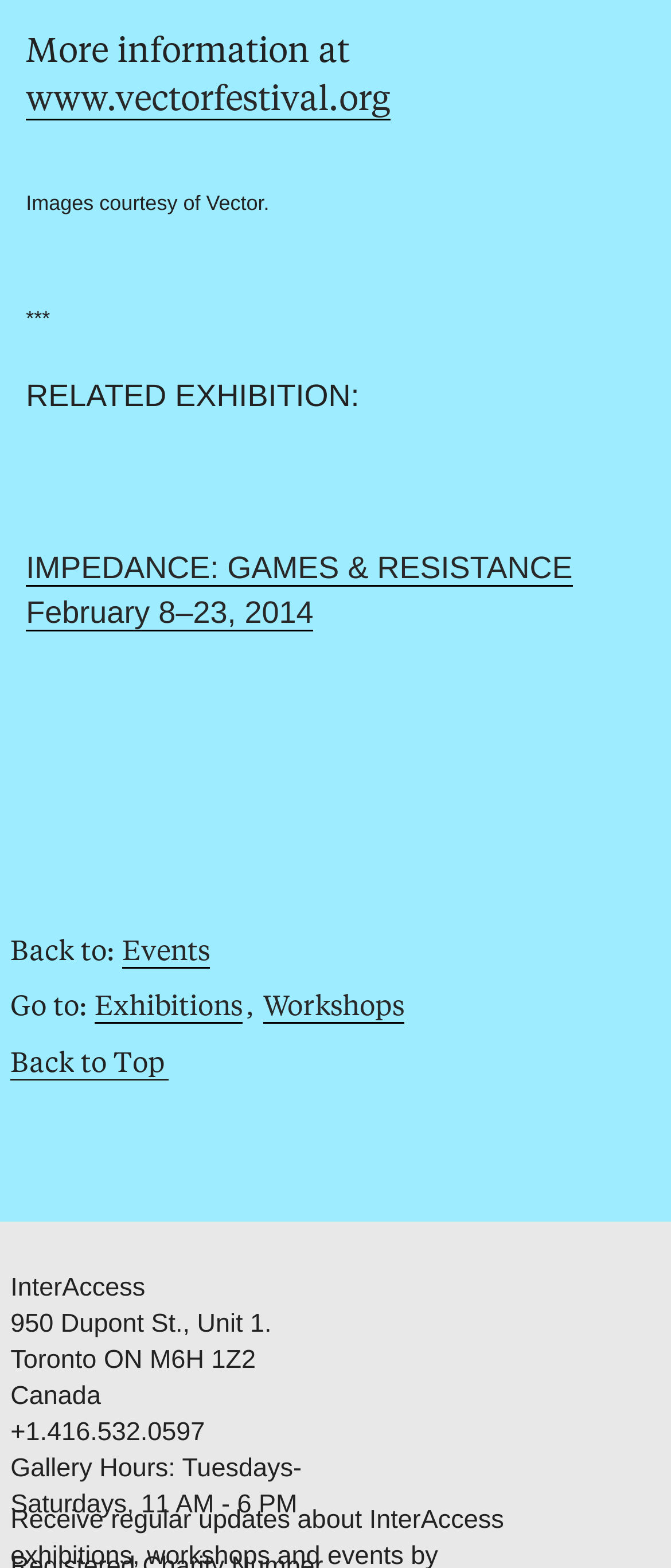Determine the bounding box coordinates of the region I should click to achieve the following instruction: "View Opportunities". Ensure the bounding box coordinates are four float numbers between 0 and 1, i.e., [left, top, right, bottom].

[0.016, 0.519, 0.244, 0.536]